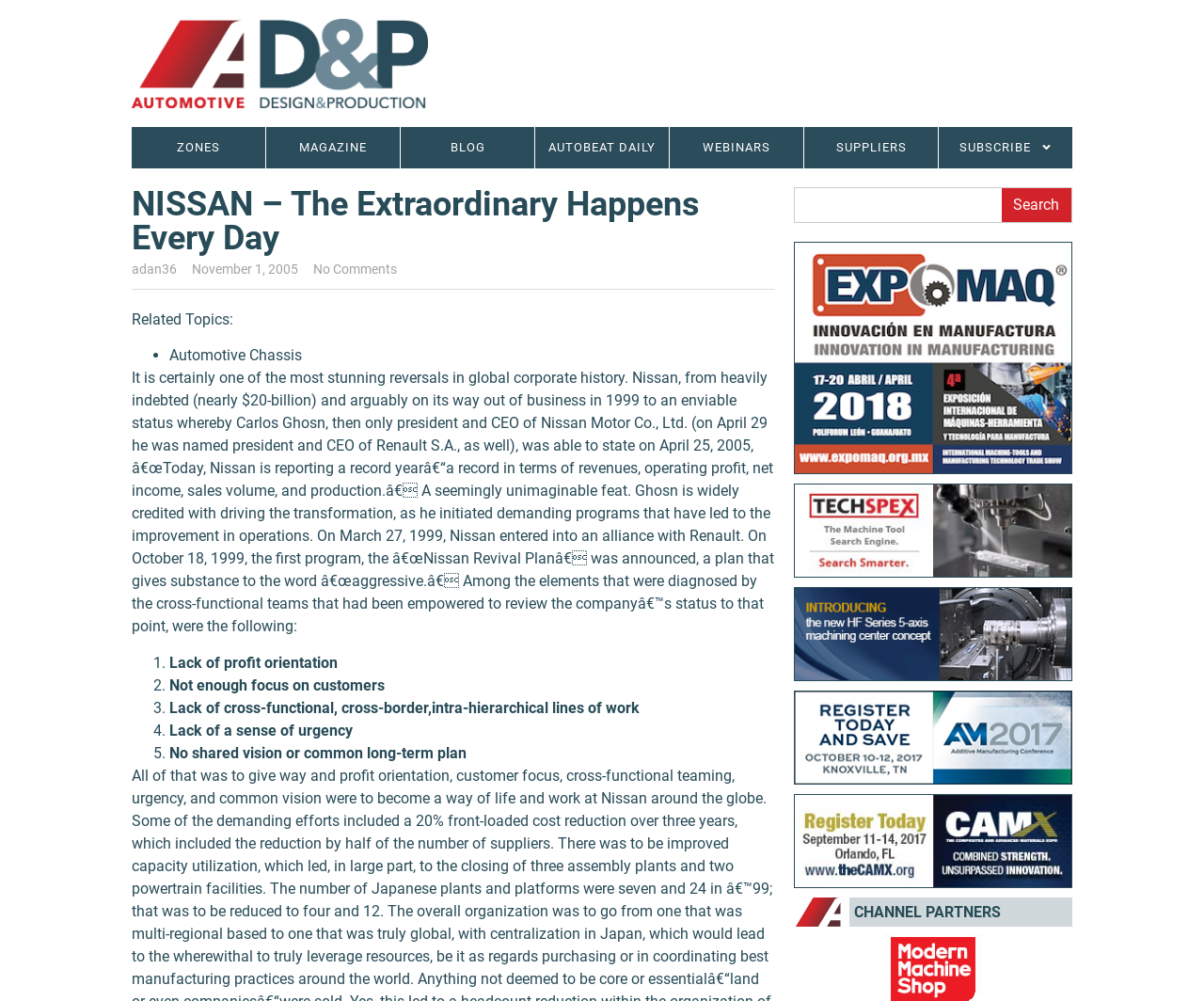Answer this question in one word or a short phrase: What is the purpose of the search box on the webpage?

Search